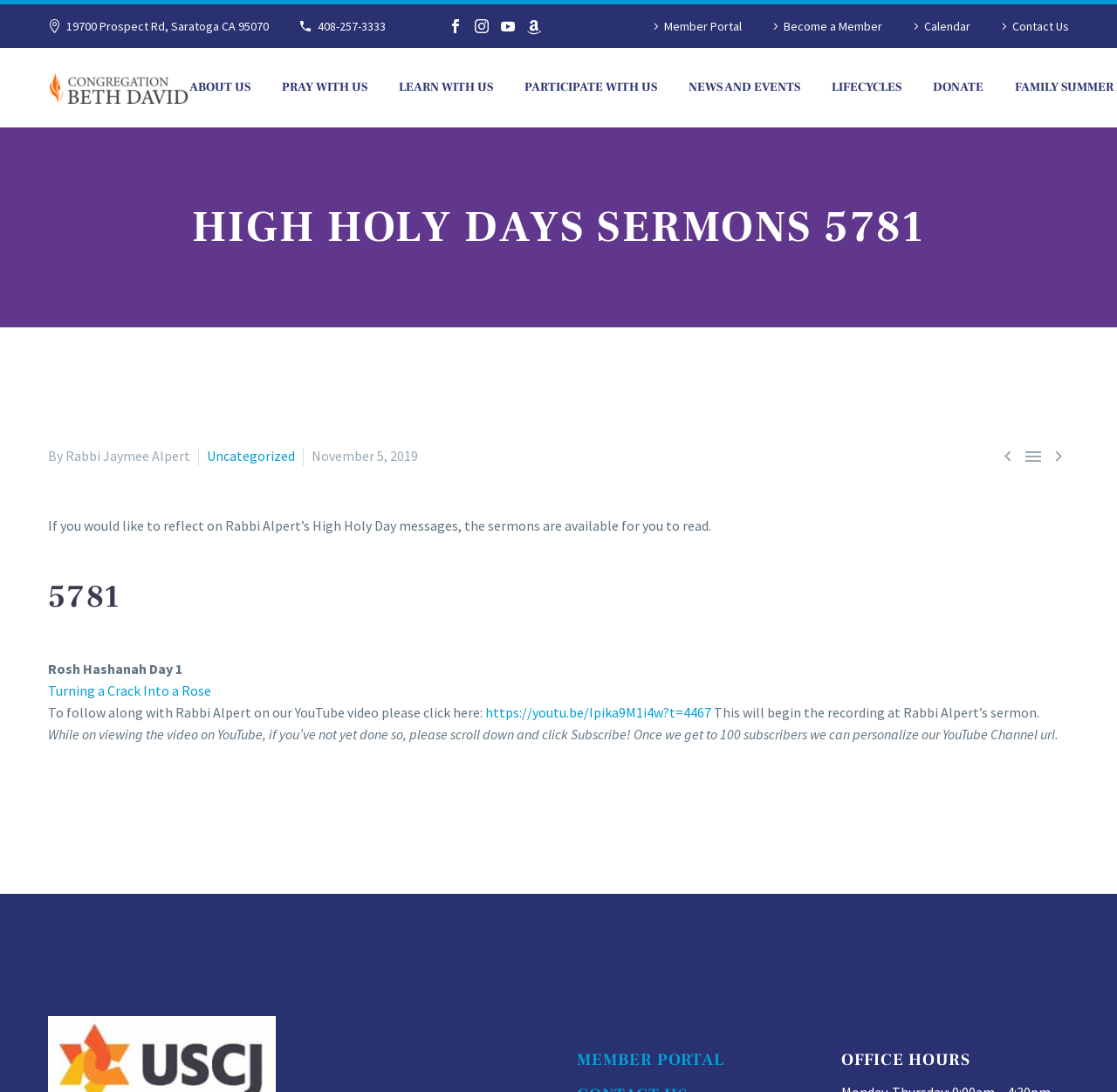What is the title of the sermon on Rosh Hashanah Day 1?
Please provide an in-depth and detailed response to the question.

I looked at the link element with the text 'Turning a Crack Into a Rose' which is located below the 'Rosh Hashanah Day 1' heading, and determined that it is the title of the sermon.